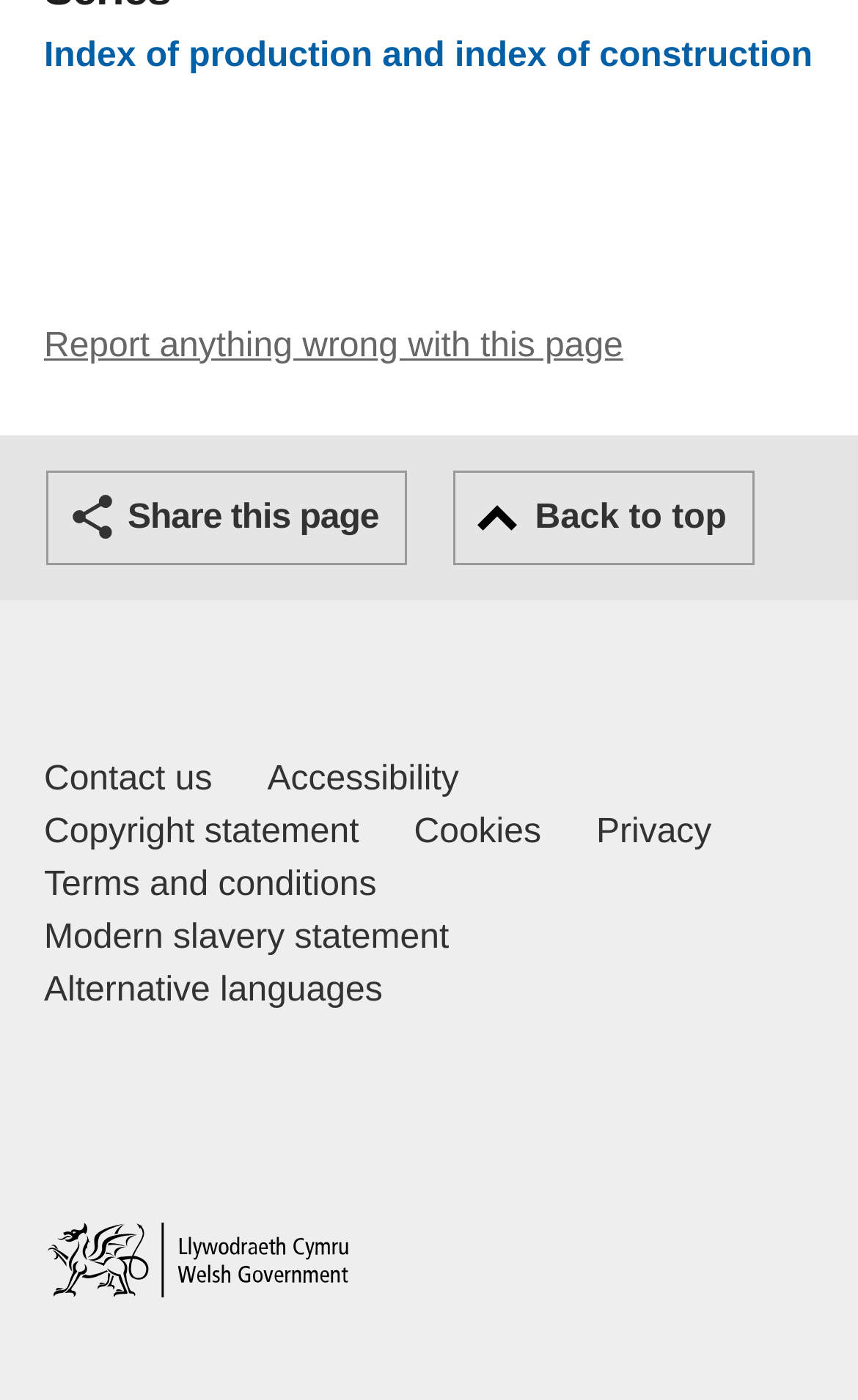Please identify the bounding box coordinates of the element I should click to complete this instruction: 'Go to home page'. The coordinates should be given as four float numbers between 0 and 1, like this: [left, top, right, bottom].

[0.051, 0.874, 0.41, 0.927]